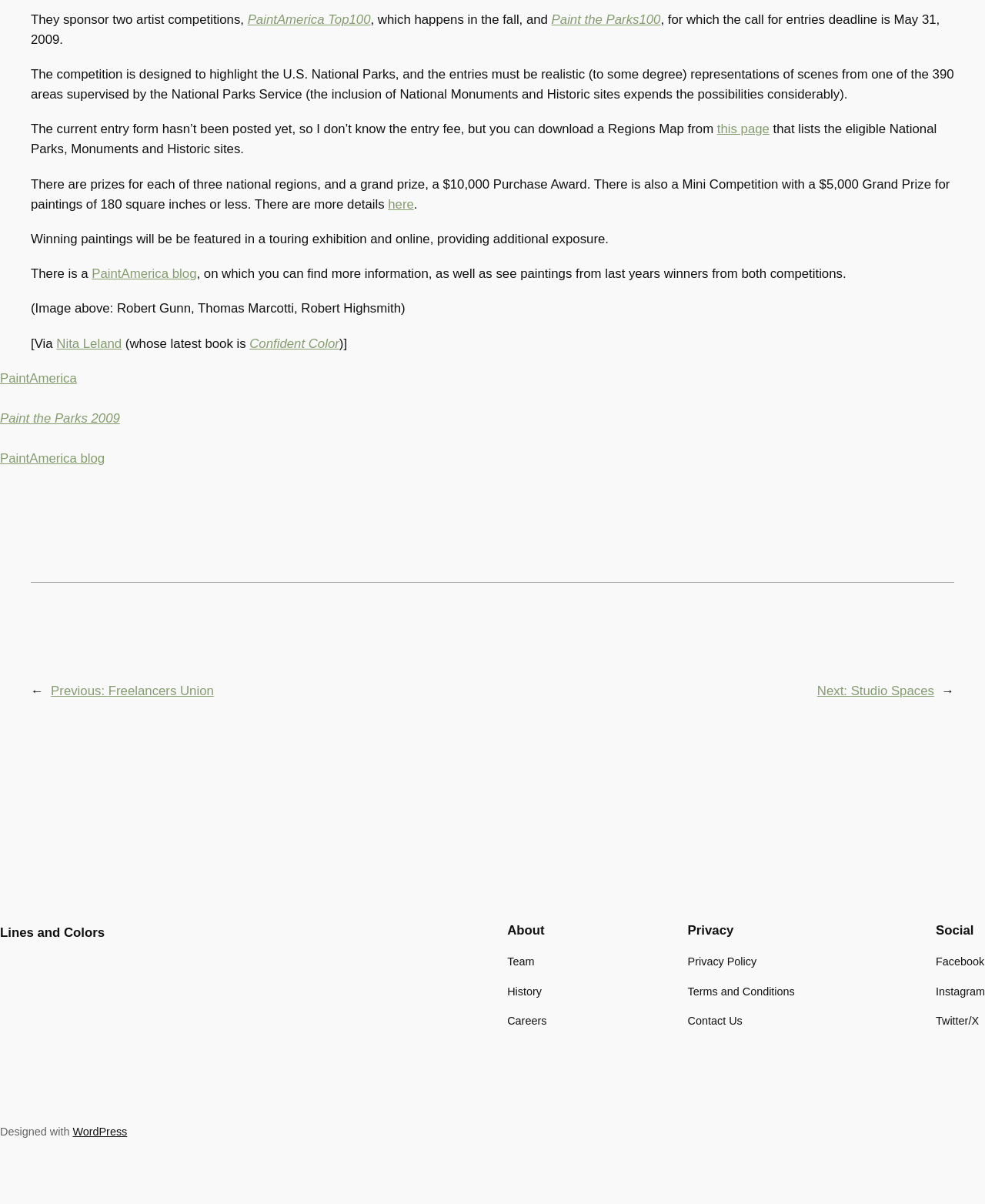Specify the bounding box coordinates of the area that needs to be clicked to achieve the following instruction: "Visit the PaintAmerica blog".

[0.093, 0.221, 0.2, 0.233]